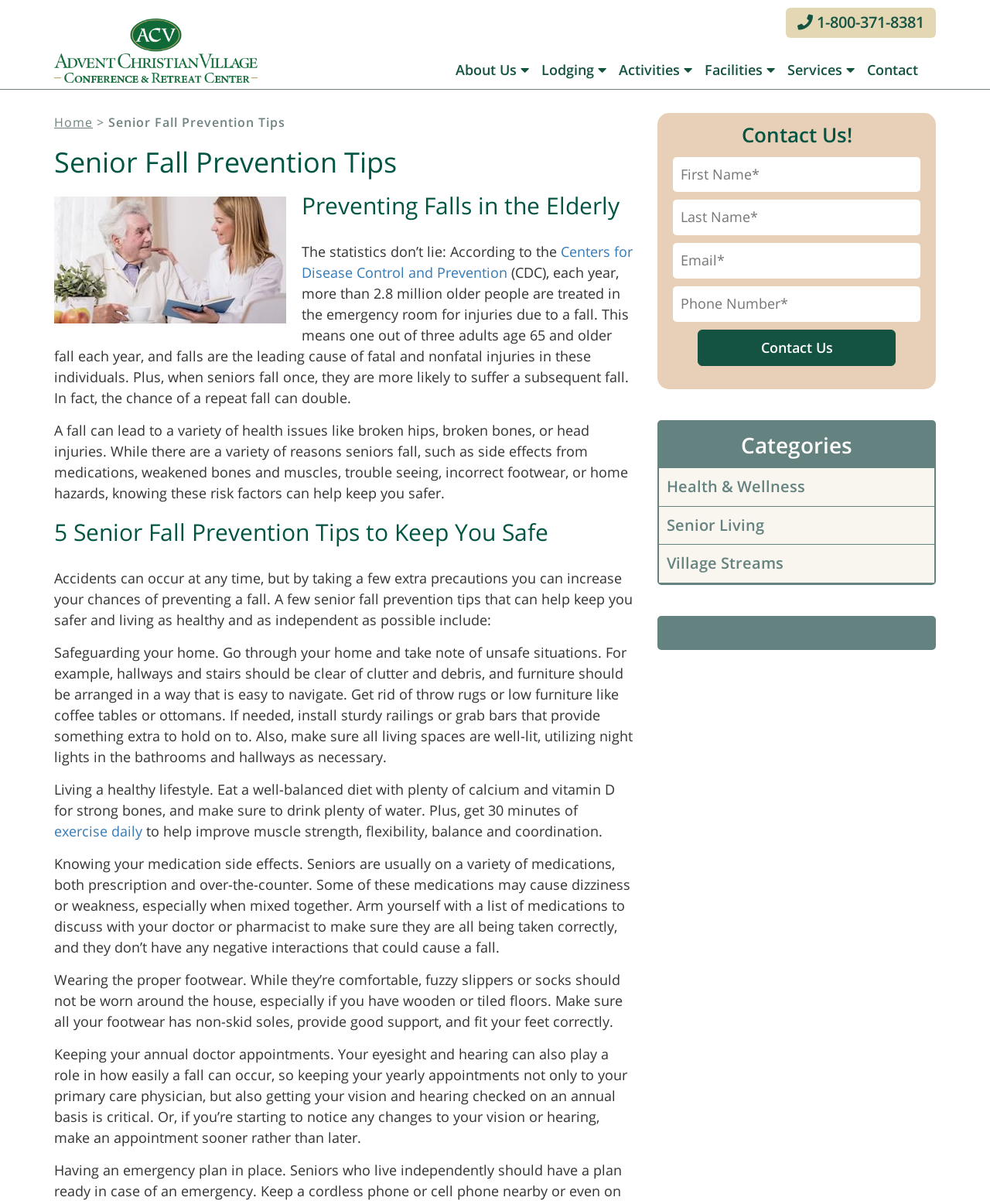Summarize the webpage in an elaborate manner.

This webpage is about senior fall prevention tips, with a focus on keeping seniors safe and avoiding debilitating injuries. At the top of the page, there is a logo and a navigation menu with links to "About Us", "Lodging", "Activities", "Facilities", "Services", and "Contact". Below the navigation menu, there is a heading that reads "Senior Fall Prevention Tips" and an image related to the topic.

The main content of the page is divided into sections, starting with a brief introduction to the importance of fall prevention in seniors. This is followed by a section titled "Preventing Falls in the Elderly", which provides statistics on the frequency and consequences of falls in seniors. The text explains that falls can lead to various health issues, such as broken hips and head injuries, and that knowing the risk factors can help prevent them.

The next section is titled "5 Senior Fall Prevention Tips to Keep You Safe" and provides five tips to prevent falls. These tips include safeguarding one's home by removing clutter and installing railings, living a healthy lifestyle with a balanced diet and regular exercise, knowing the side effects of medications, wearing proper footwear, and keeping annual doctor appointments.

Below the main content, there is a section with a heading "Categories" and links to related topics such as "Health & Wellness", "Senior Living", and "Village Streams". There is also a "Contact Us" section with a button and several text boxes for users to input their information.

Throughout the page, there are several images and icons, including a phone icon with a phone number and a link to "Advent Christian Village Conference". The overall layout of the page is clean and easy to navigate, with clear headings and concise text.